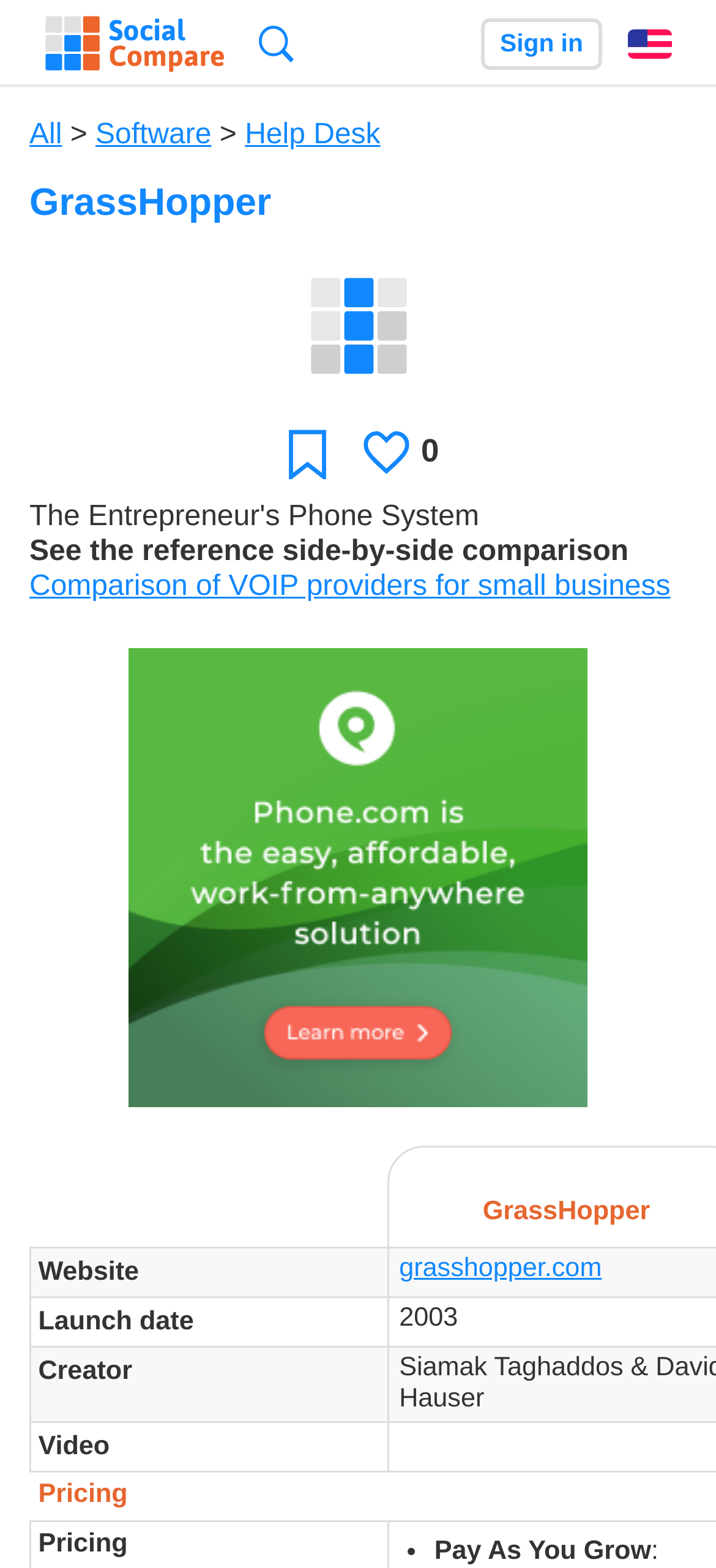Determine the bounding box coordinates of the clickable element to complete this instruction: "Visit the GrassHopper website". Provide the coordinates in the format of four float numbers between 0 and 1, [left, top, right, bottom].

[0.557, 0.8, 0.84, 0.819]